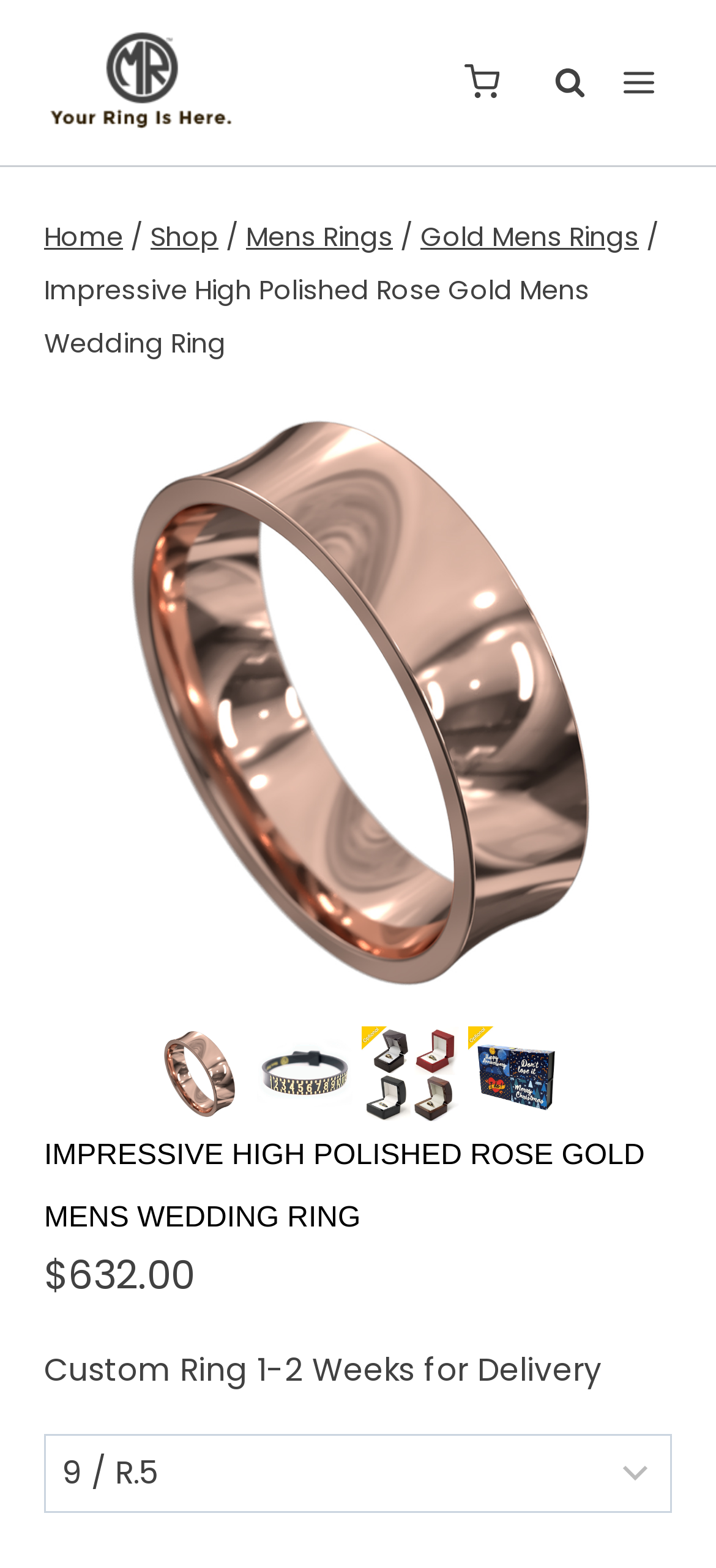Extract the top-level heading from the webpage and provide its text.

IMPRESSIVE HIGH POLISHED ROSE GOLD MENS WEDDING RING